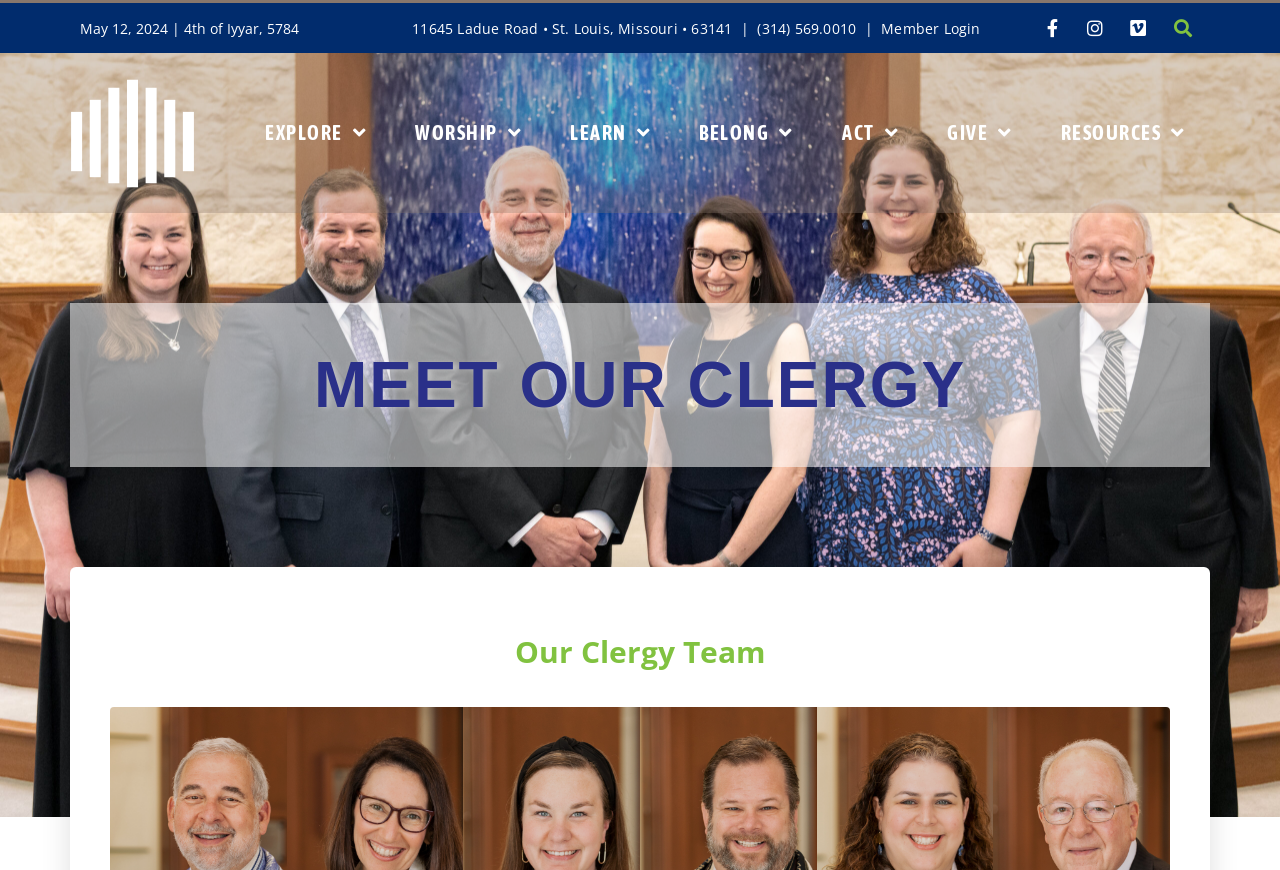Give a detailed account of the webpage.

The webpage is about Congregation Shaare Emeth, specifically the "Meet Our Clergy" section. At the top left, there is a date display showing "May 12, 2024 | 4th of Iyyar, 5784". Below this, there is a horizontal line of information including the congregation's address, phone number, and a "Member Login" link. 

To the right of this line, there are social media links for Facebook, Instagram, and Vimeo, followed by a search box. 

On the left side of the page, there is a vertical menu with seven options: "EXPLORE", "WORSHIP", "LEARN", "BELONG", "ACT", "GIVE", and "RESOURCES". Each option has a dropdown menu.

The main content of the page is divided into two sections. The first section has a heading "MEET OUR CLERGY" and the second section has a heading "Our Clergy Team". The content of these sections is not specified in the provided accessibility tree.